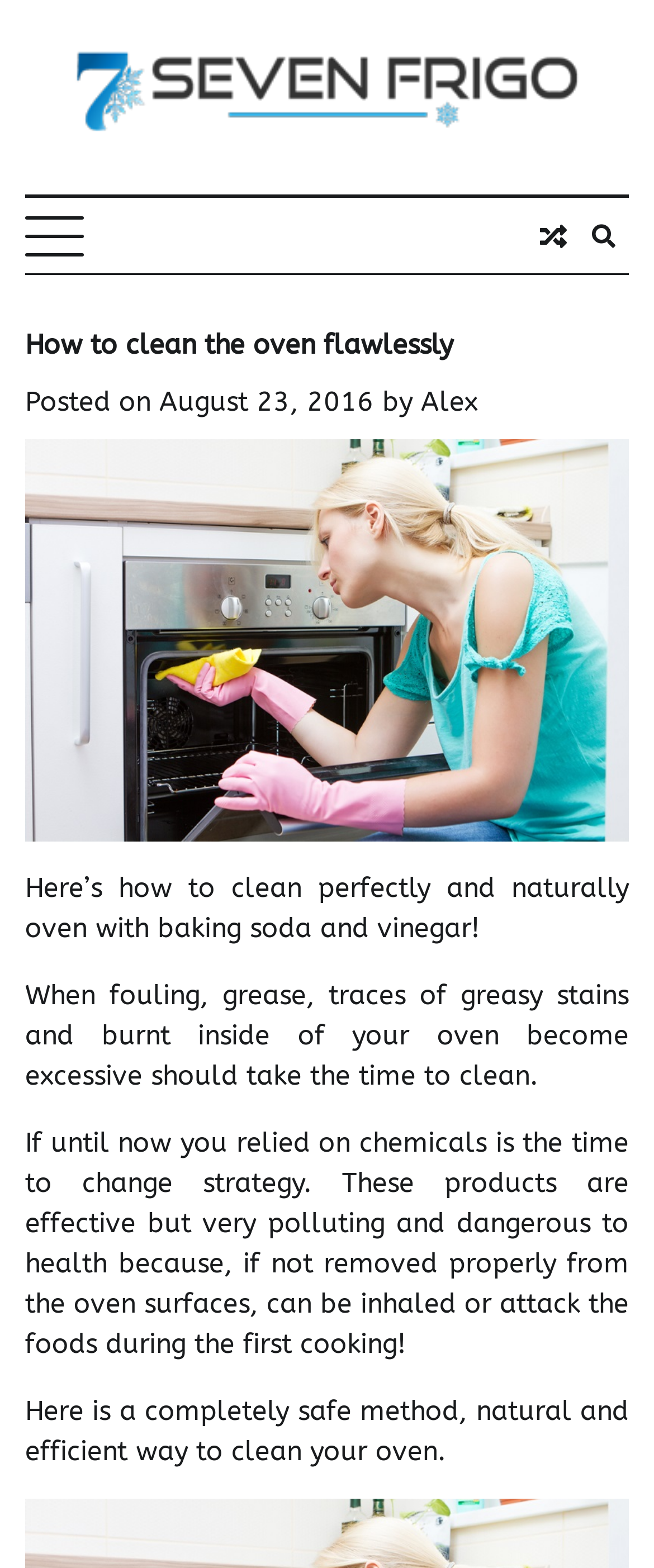Please give a succinct answer to the question in one word or phrase:
Who wrote the article?

Alex